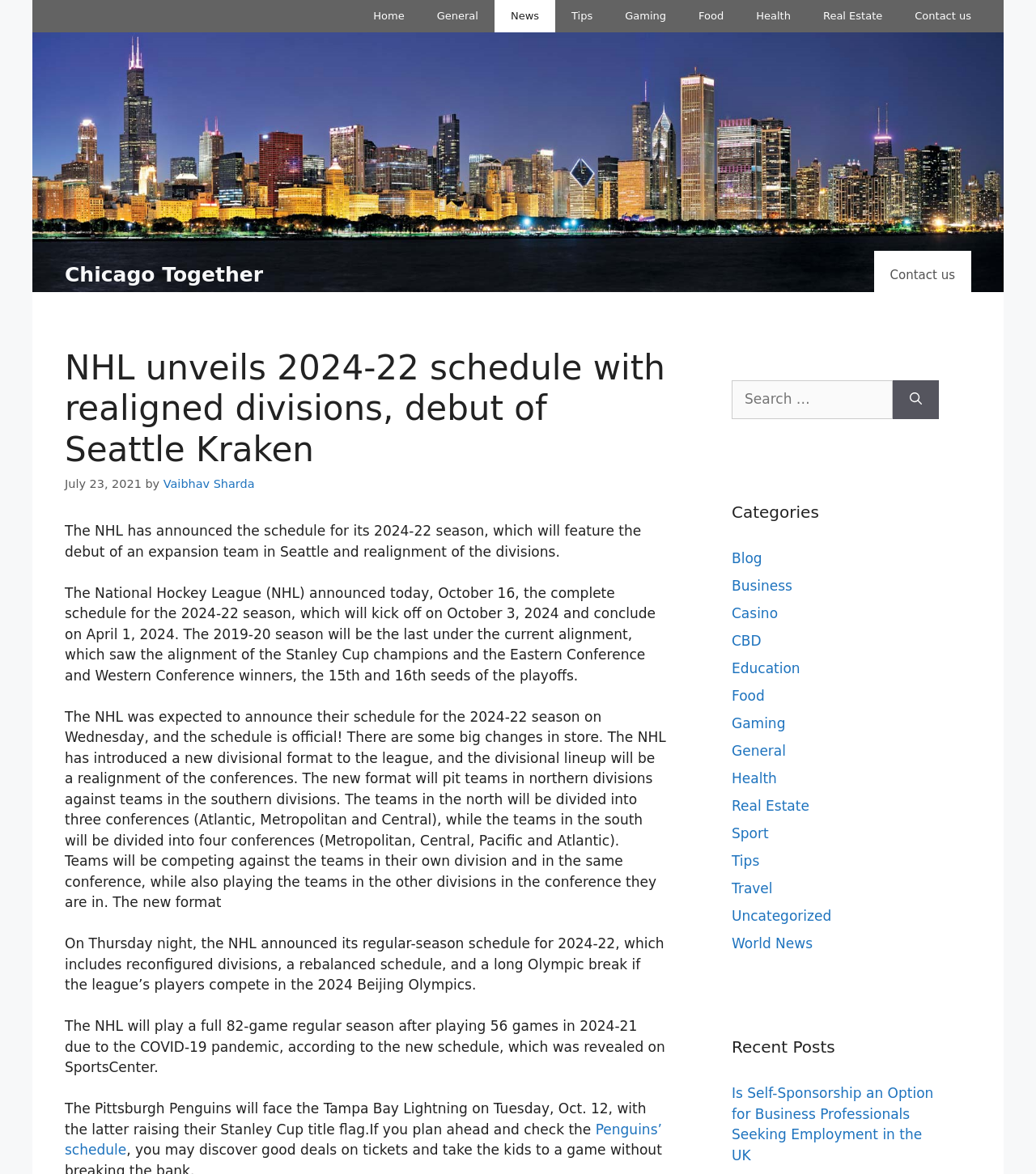Determine the bounding box coordinates for the clickable element required to fulfill the instruction: "Search for something". Provide the coordinates as four float numbers between 0 and 1, i.e., [left, top, right, bottom].

[0.706, 0.324, 0.862, 0.357]